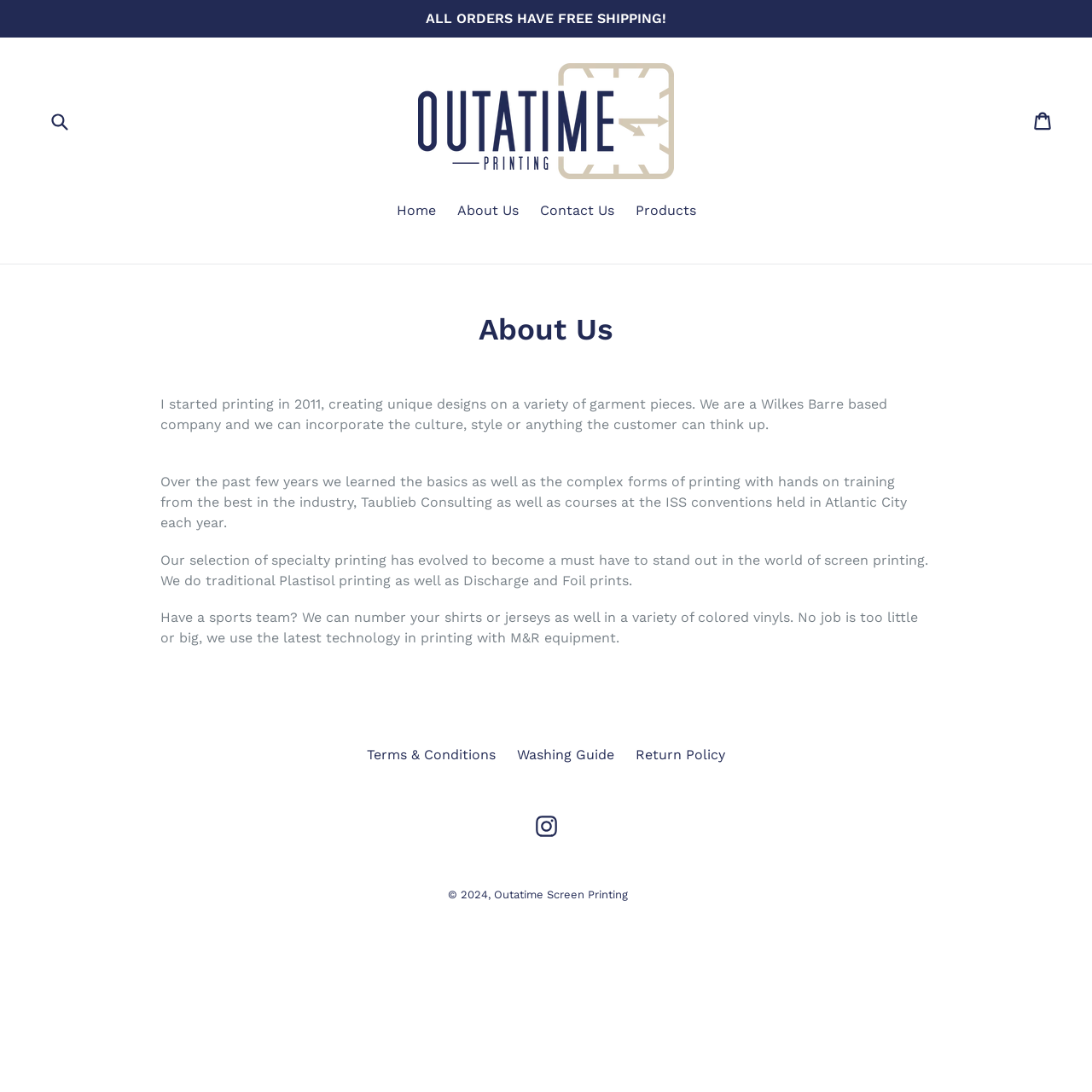Identify the bounding box coordinates of the section that should be clicked to achieve the task described: "Read about us".

[0.147, 0.285, 0.853, 0.318]